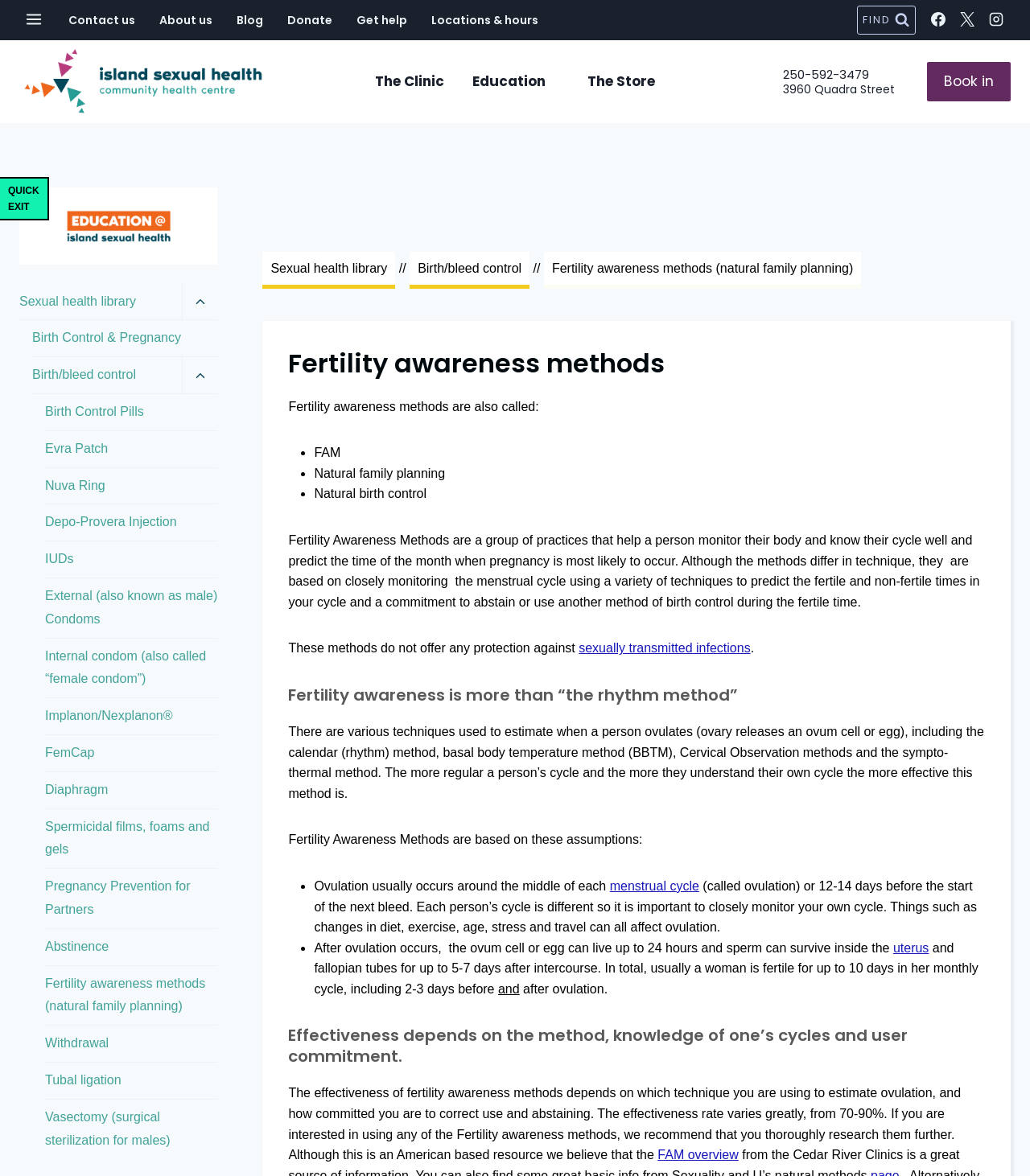Specify the bounding box coordinates of the area that needs to be clicked to achieve the following instruction: "Visit the Facebook page".

[0.897, 0.004, 0.925, 0.029]